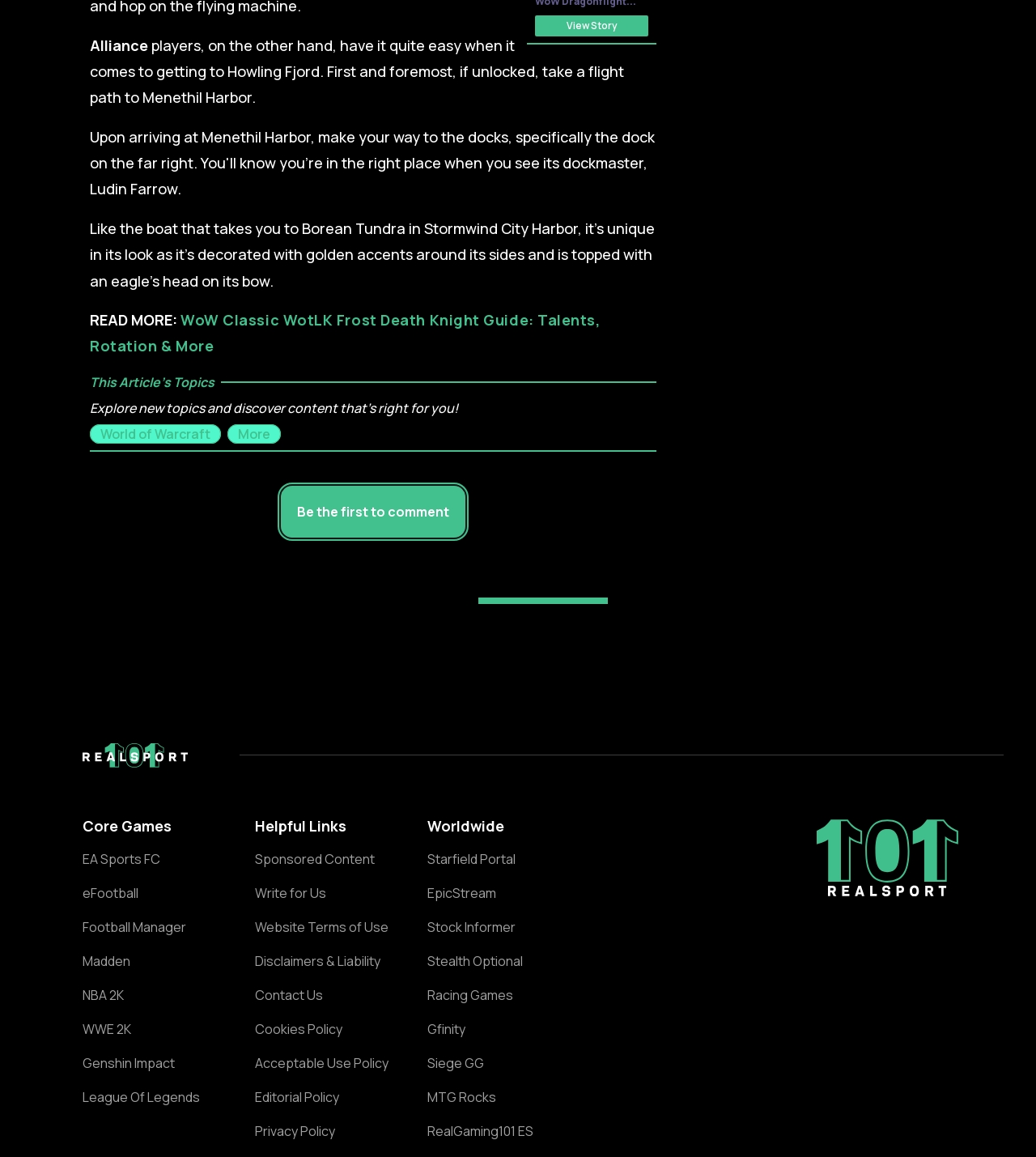Please identify the bounding box coordinates of where to click in order to follow the instruction: "Be the first to comment".

[0.27, 0.418, 0.451, 0.466]